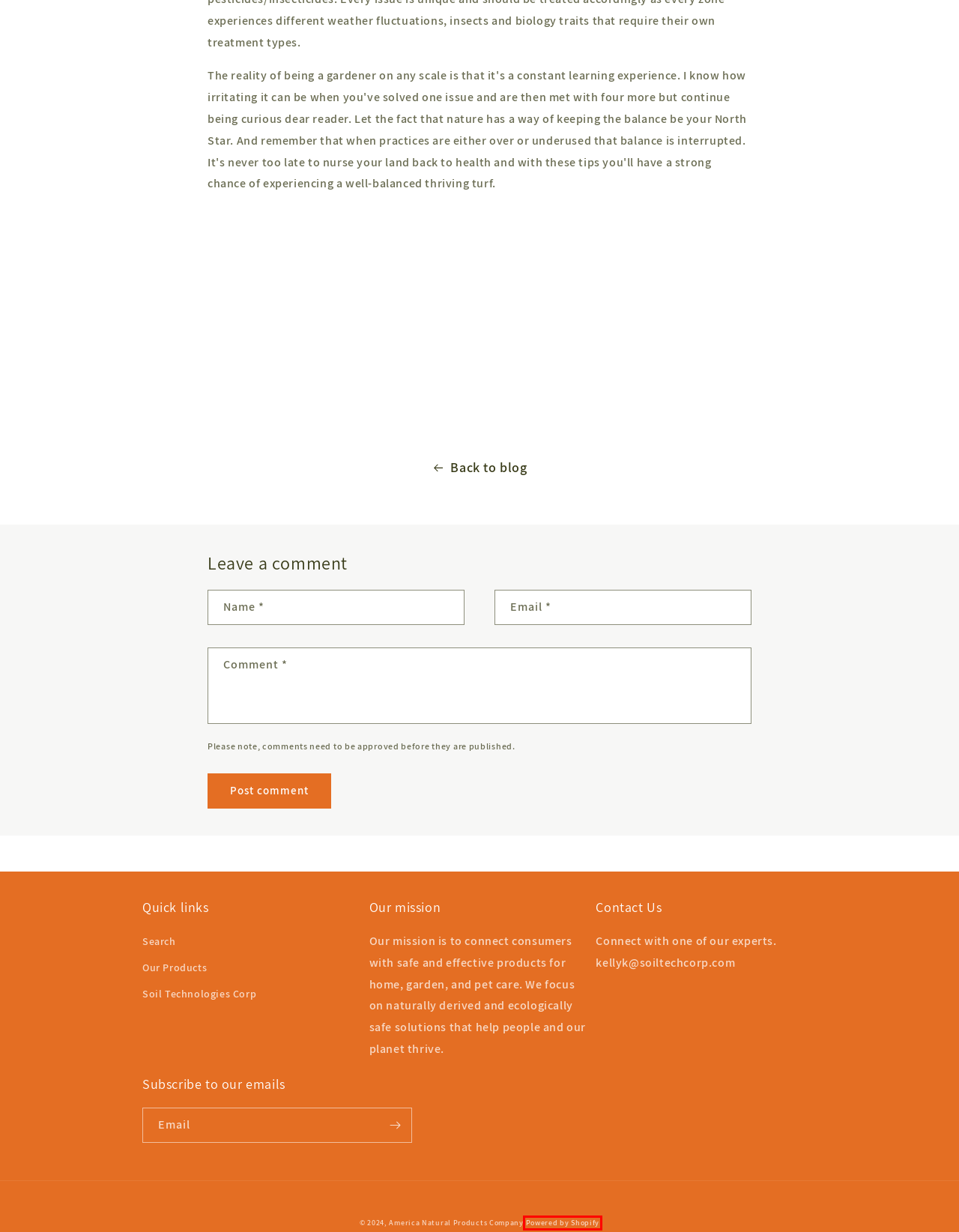Consider the screenshot of a webpage with a red bounding box around an element. Select the webpage description that best corresponds to the new page after clicking the element inside the red bounding box. Here are the candidates:
A. Turfgrass Disease Identification Guide for Golf  | GreenCast Canada
B. Dealing with Lawn Thatch | So & Mo
C. Serving Eco Agriculture | Soil Tech Corp.
D. Do I Need To Aerate My Lawn? | Tips and Tricks for a Greener Thumb
E. Bio Green Indiana De-Thatching Lawn Care | (317) 670-8396
F. Lawn Dethatching: Everything You Need to Know - Plant for Success
G. Start and grow your e-commerce business - 3-Day Free Trial - Shopify USA
H. Oasys Ultra - Bio-Stimulant & Soil Wetting Agent
 – America Natural Products Company

G